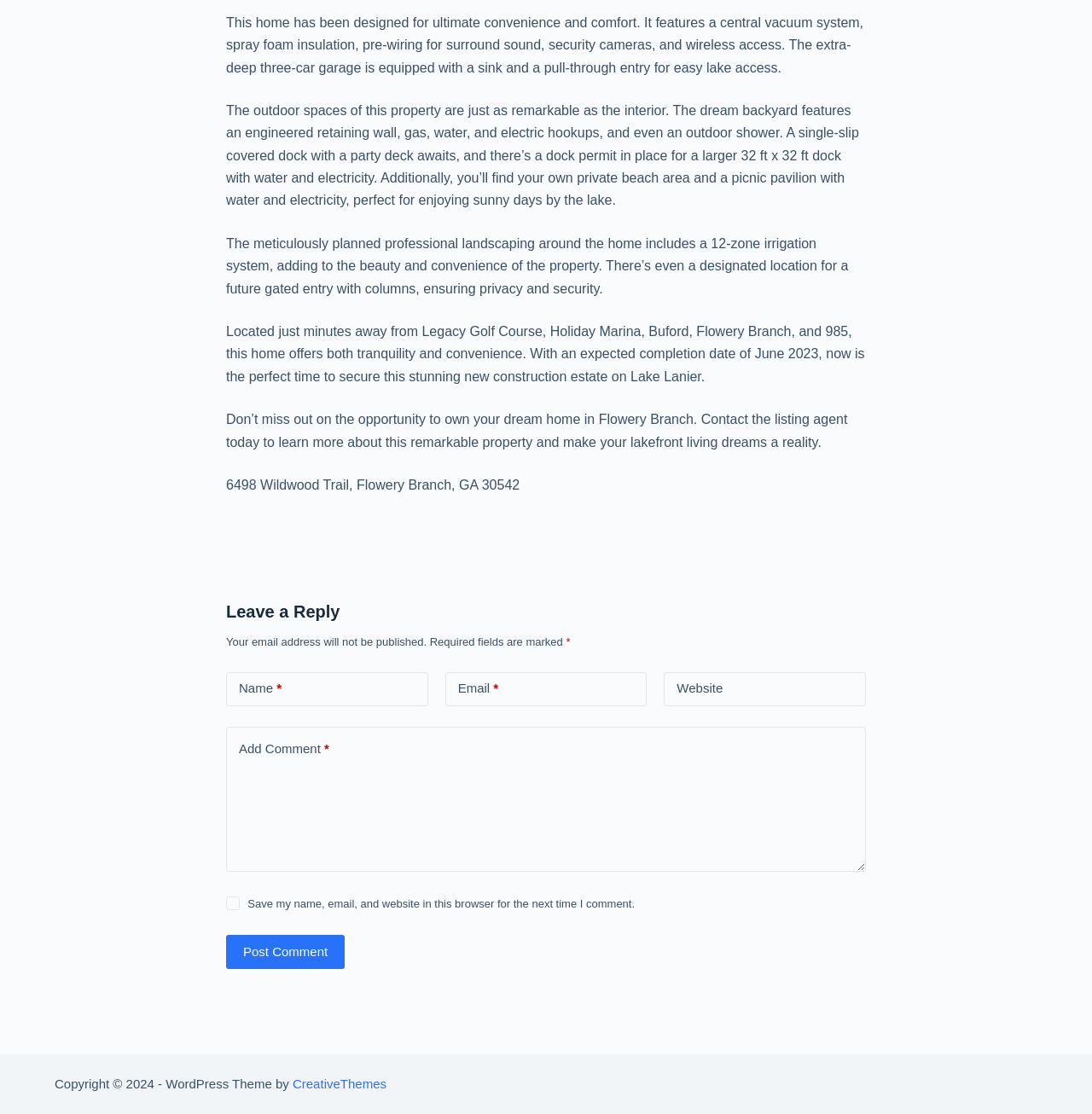Based on the image, provide a detailed response to the question:
What is the expected completion date of the property?

I found the expected completion date of the property by reading the static text element that mentions 'an expected completion date of June 2023', which is located near the middle of the page.